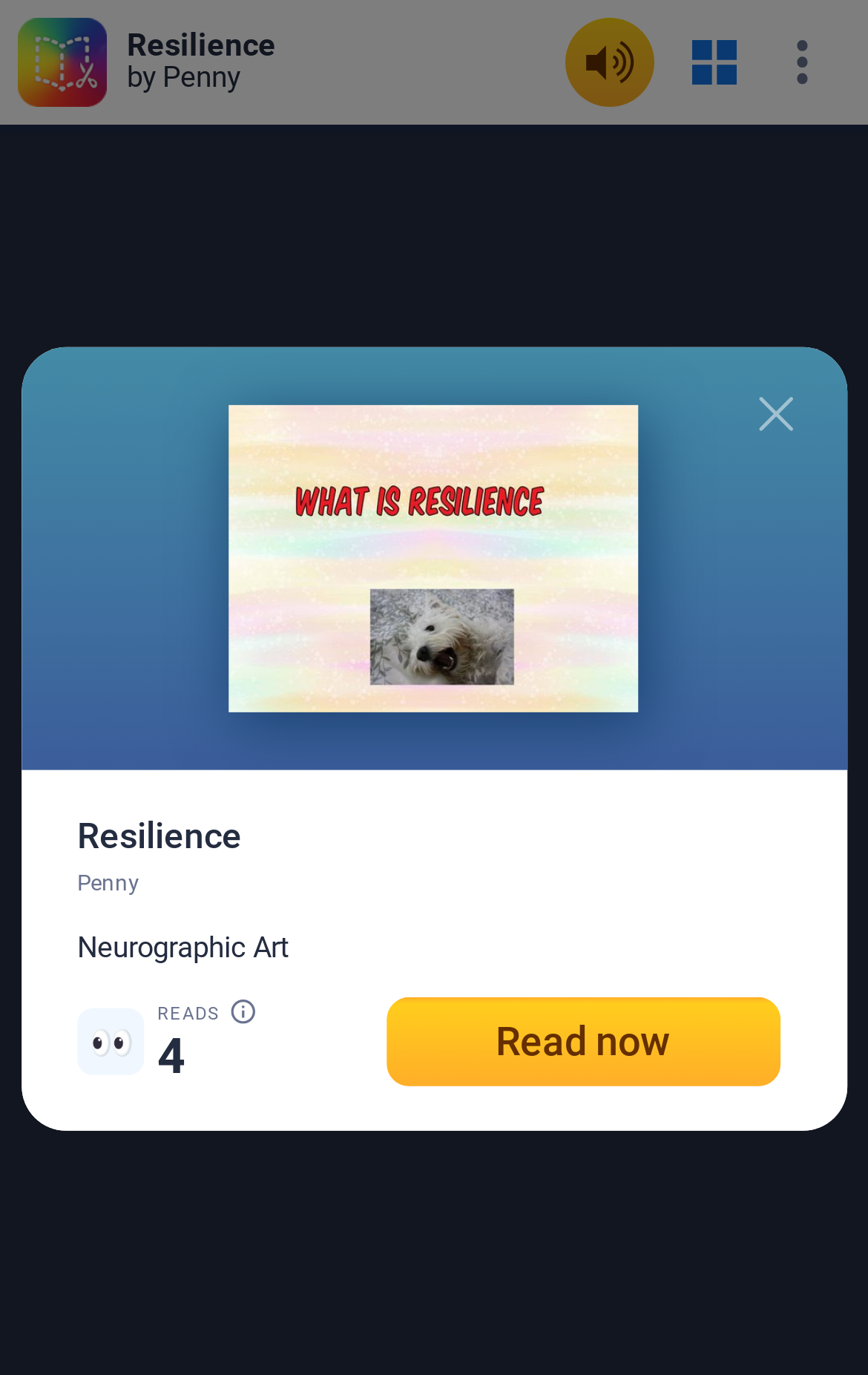Identify and provide the bounding box for the element described by: "aria-label="speaker"".

[0.651, 0.013, 0.754, 0.078]